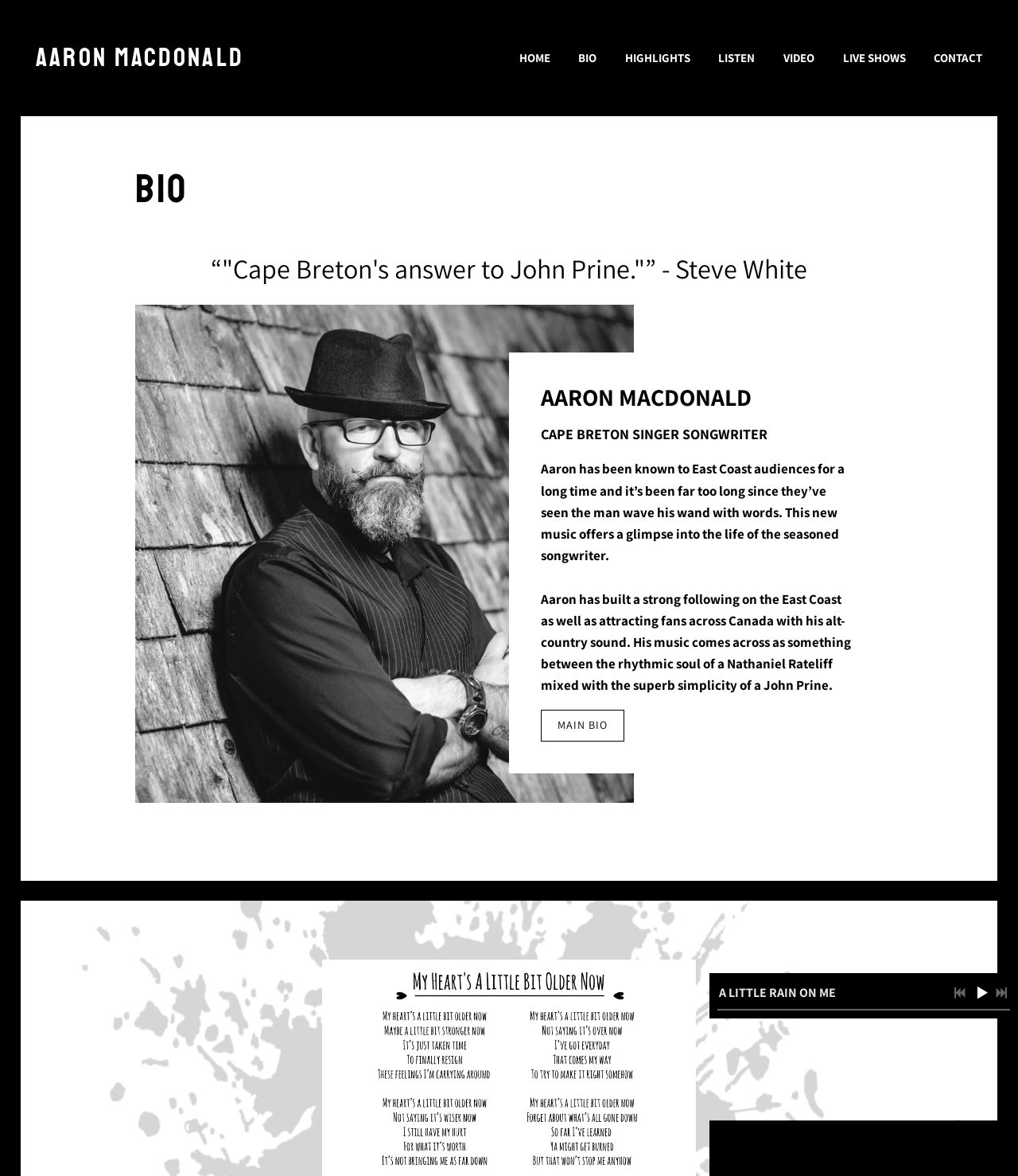Examine the image and give a thorough answer to the following question:
How many songs are listed on the webpage?

The webpage lists two songs, 'A Little Rain on Me' and 'You Came In Time', which can be found in the article section with links and corresponding durations.